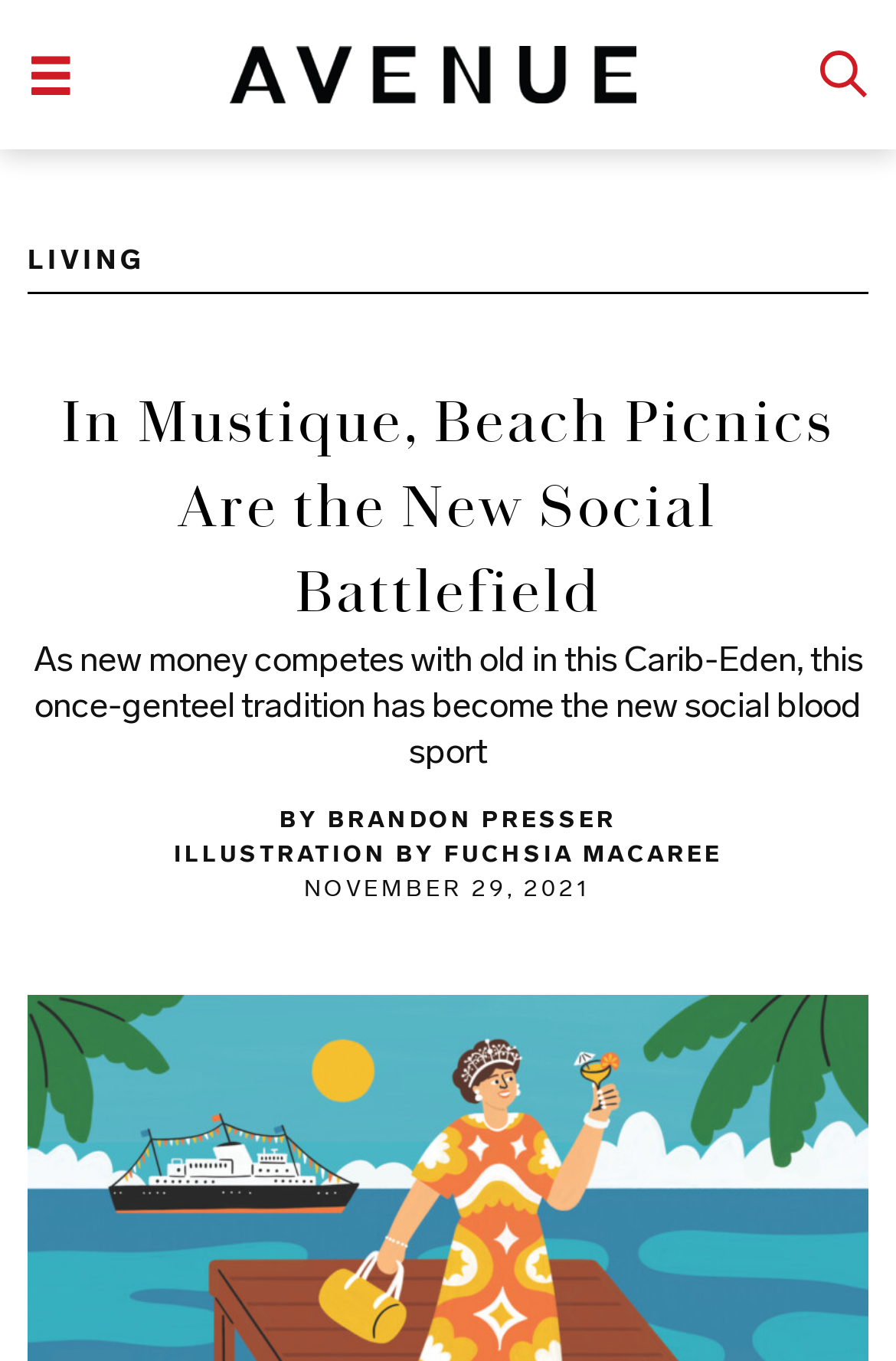What is the tone of the article?
Your answer should be a single word or phrase derived from the screenshot.

Social commentary